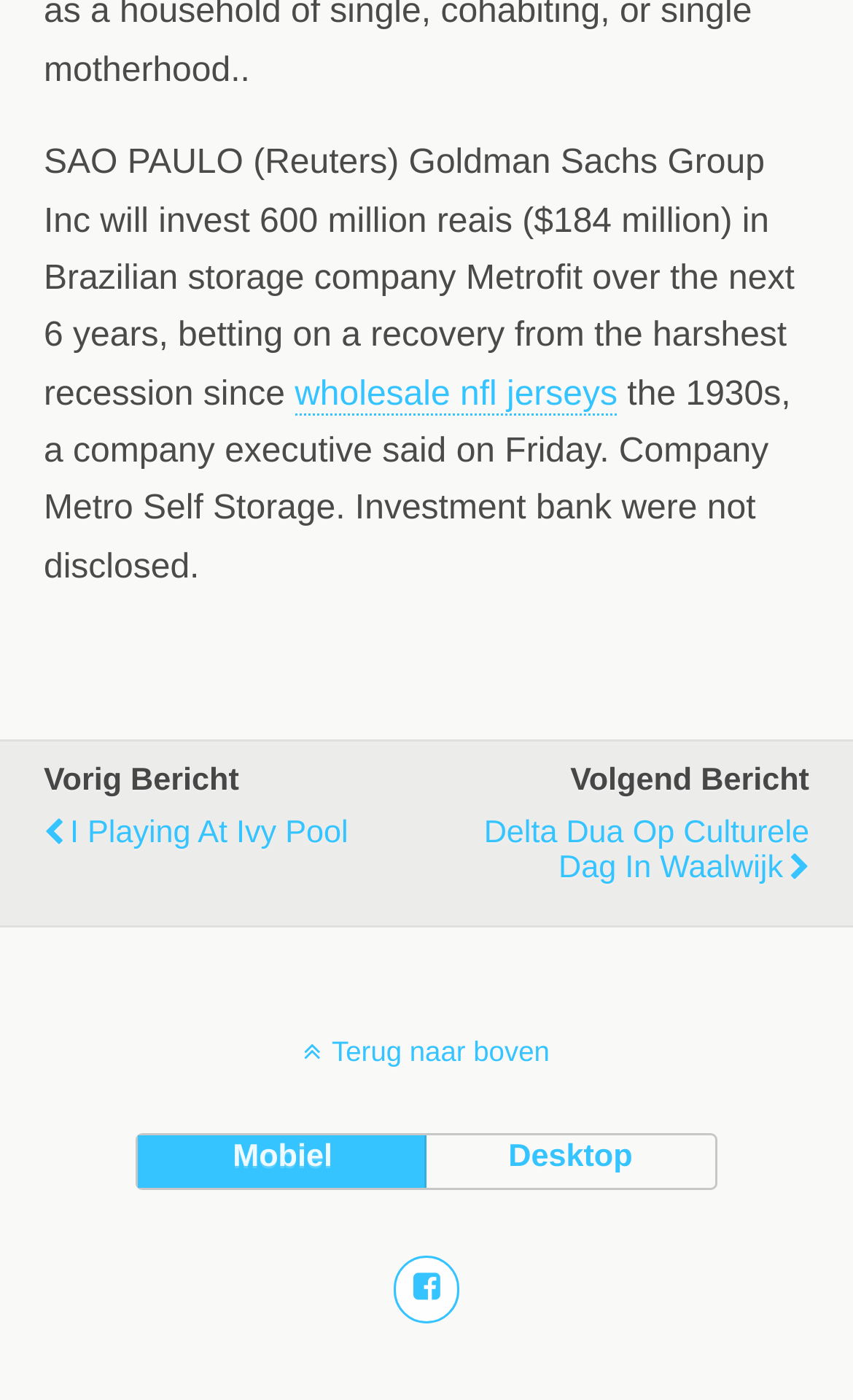What is the amount of investment?
Using the image as a reference, give a one-word or short phrase answer.

600 million reais